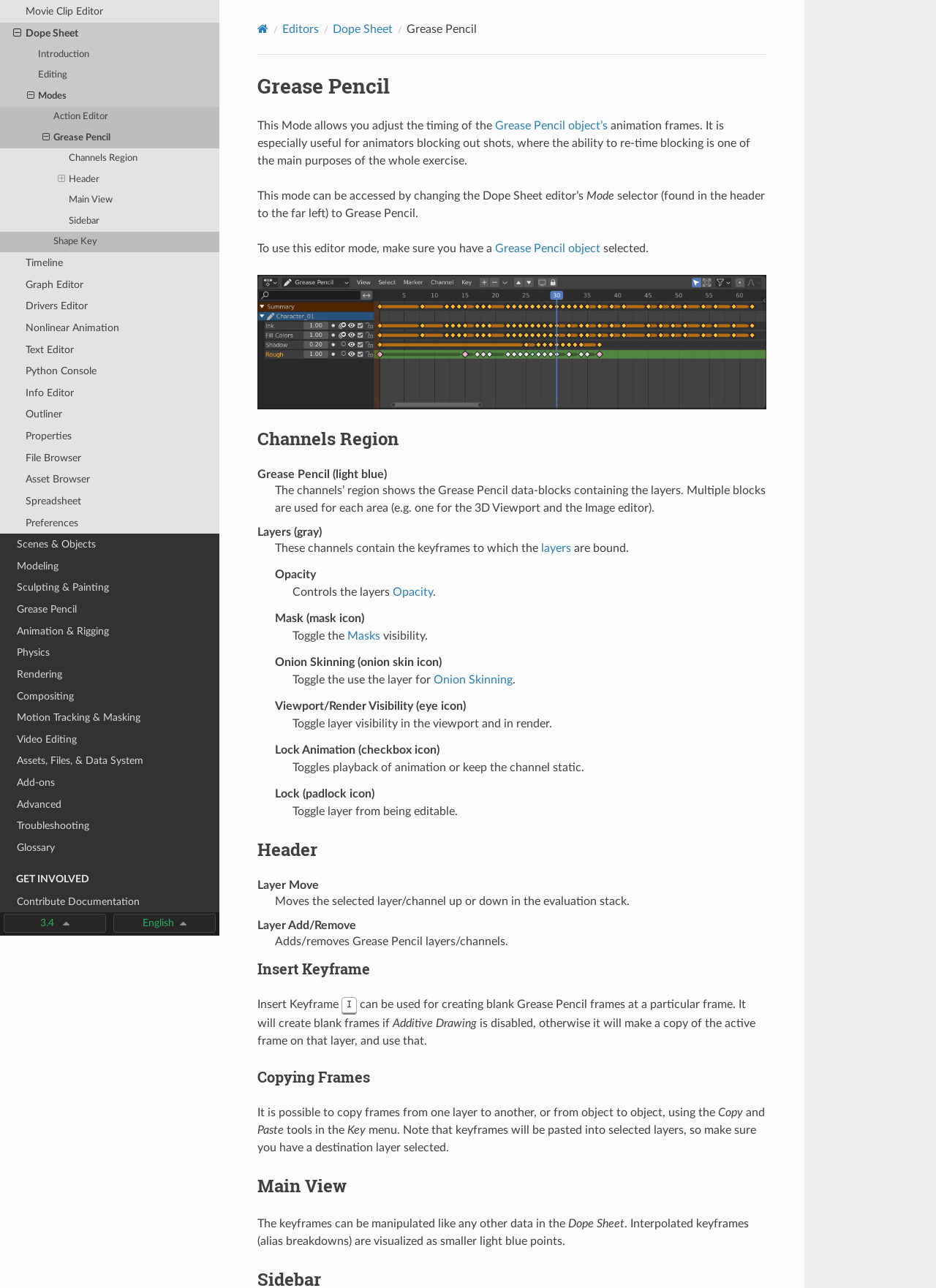Specify the bounding box coordinates of the element's region that should be clicked to achieve the following instruction: "Click on the 'Introduction' link". The bounding box coordinates consist of four float numbers between 0 and 1, in the format [left, top, right, bottom].

[0.0, 0.034, 0.234, 0.051]